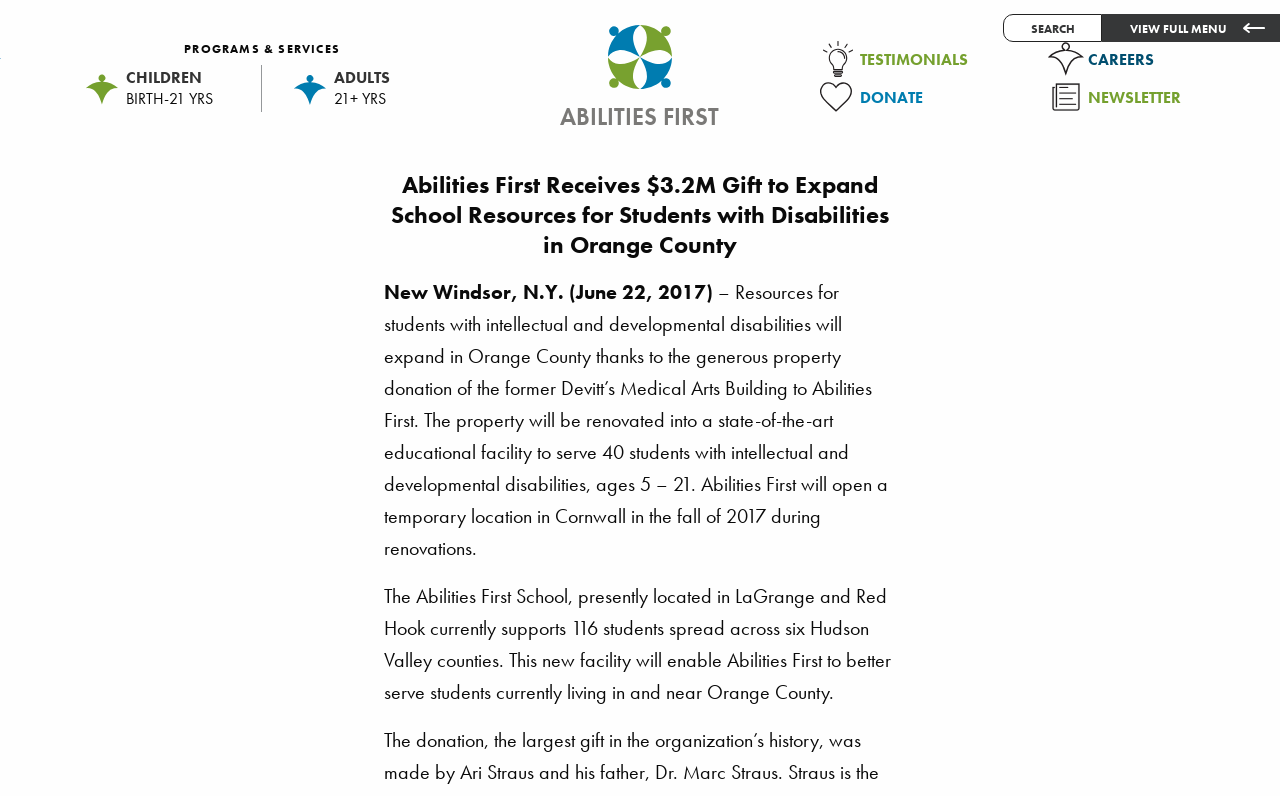Please indicate the bounding box coordinates of the element's region to be clicked to achieve the instruction: "Donate to Abilities First". Provide the coordinates as four float numbers between 0 and 1, i.e., [left, top, right, bottom].

[0.64, 0.097, 0.819, 0.139]